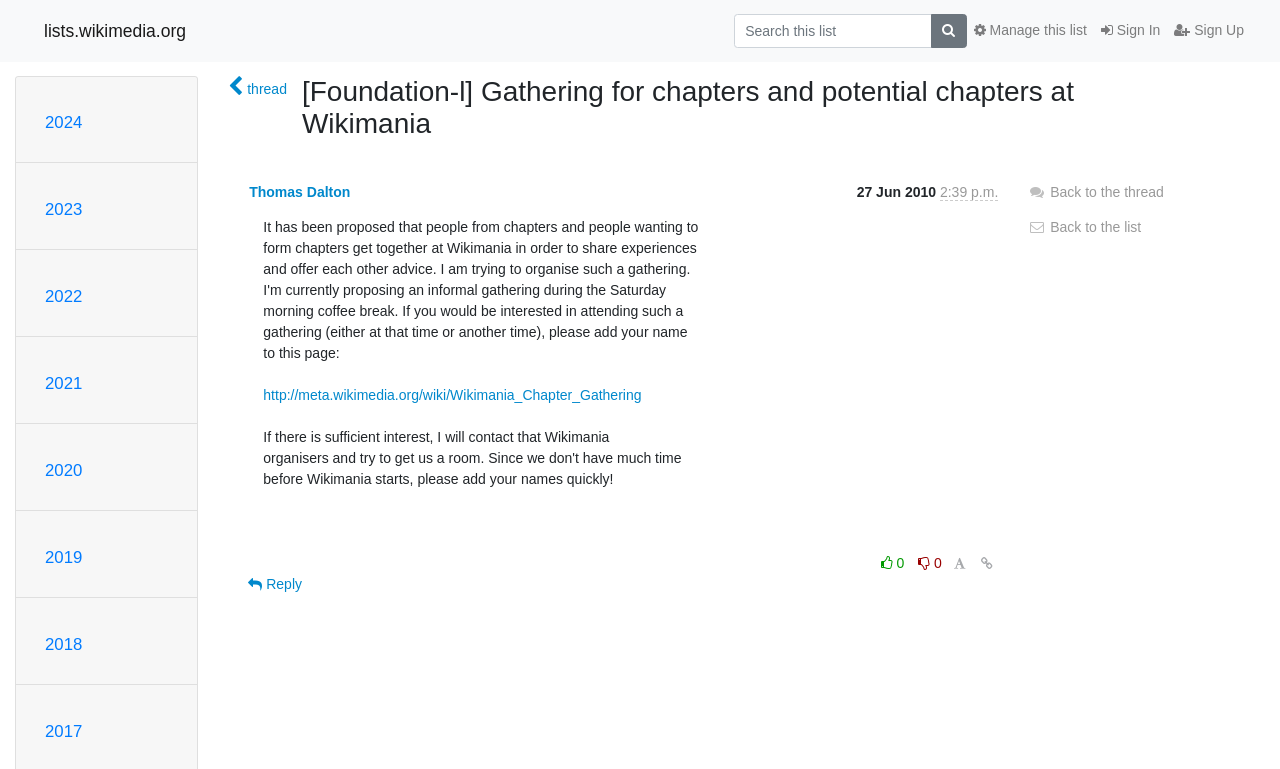Could you indicate the bounding box coordinates of the region to click in order to complete this instruction: "Read the article 'Rethinking AI in a Partnership World: Advice for Advertisers and Agencies'".

None